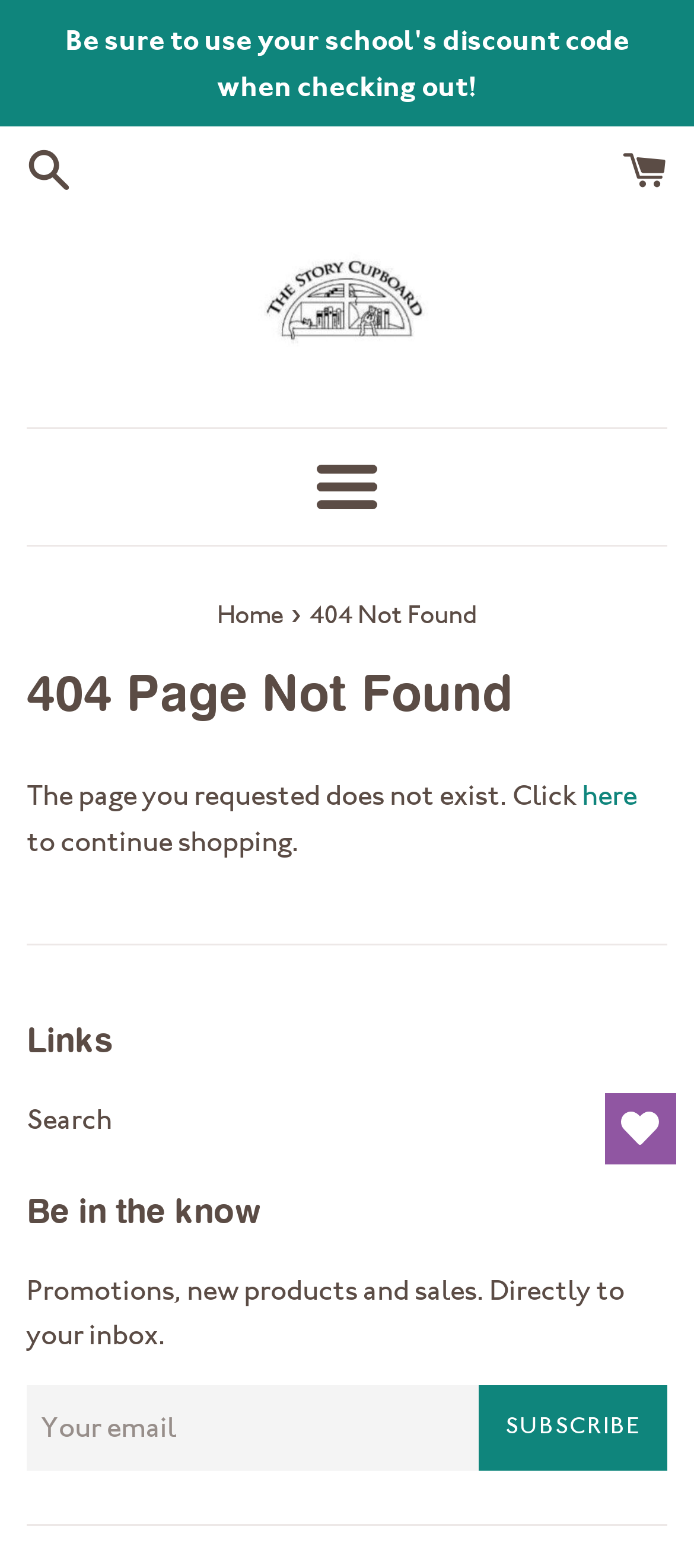Generate the title text from the webpage.

404 Page Not Found